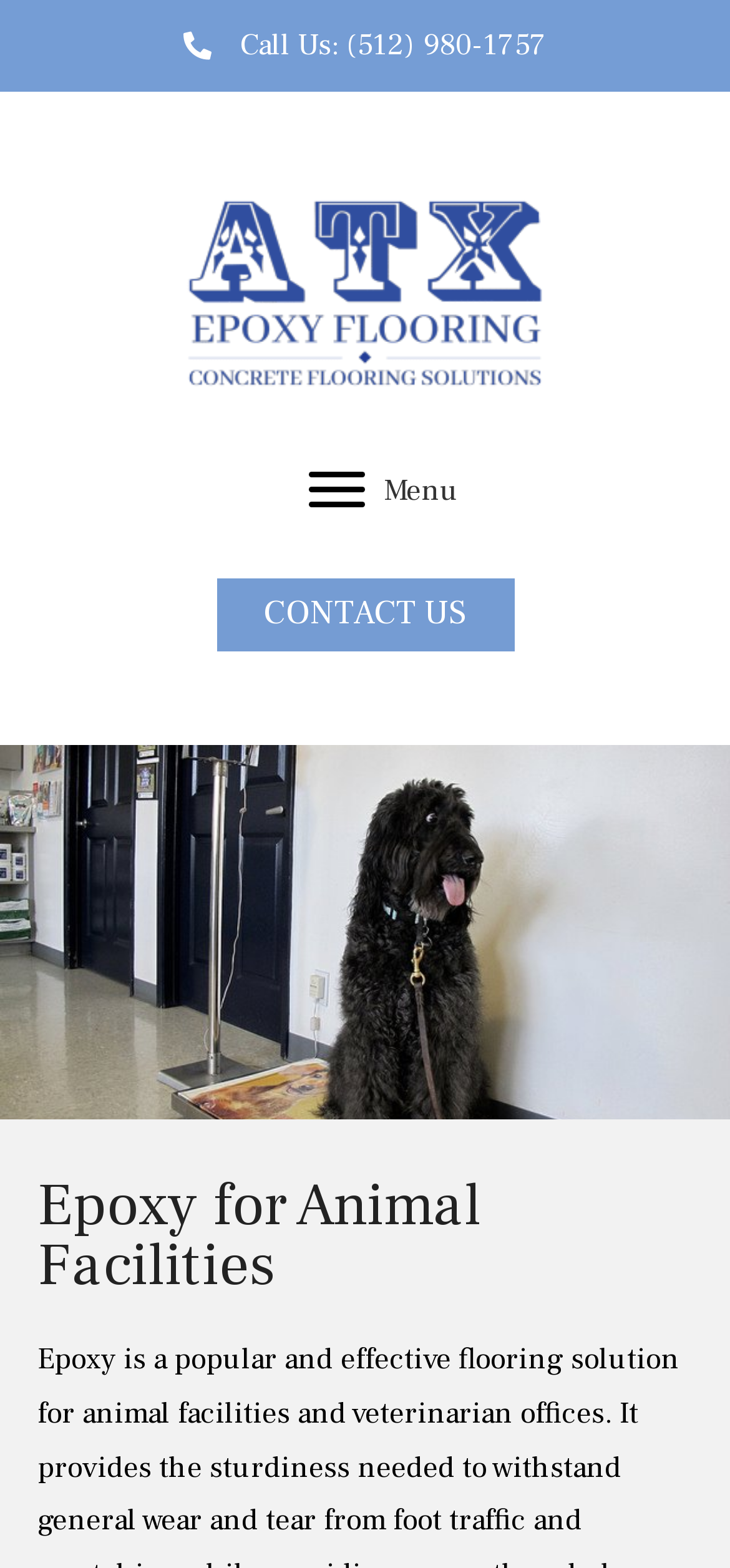What is the logo of the company?
Look at the image and answer the question with a single word or phrase.

atx epoxy logo